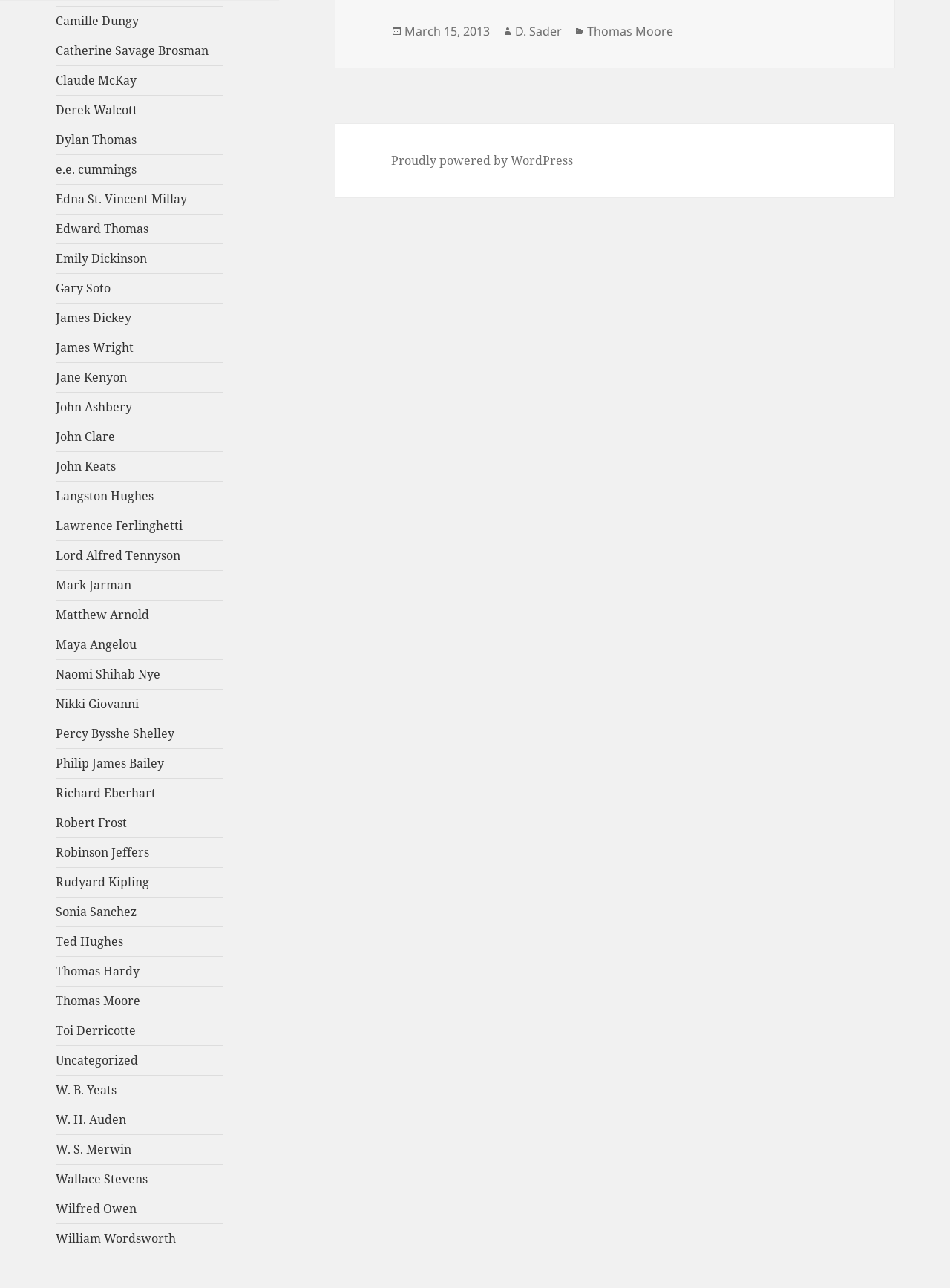Please identify the bounding box coordinates of the element that needs to be clicked to execute the following command: "Check the website's WordPress page". Provide the bounding box using four float numbers between 0 and 1, formatted as [left, top, right, bottom].

[0.412, 0.118, 0.603, 0.132]